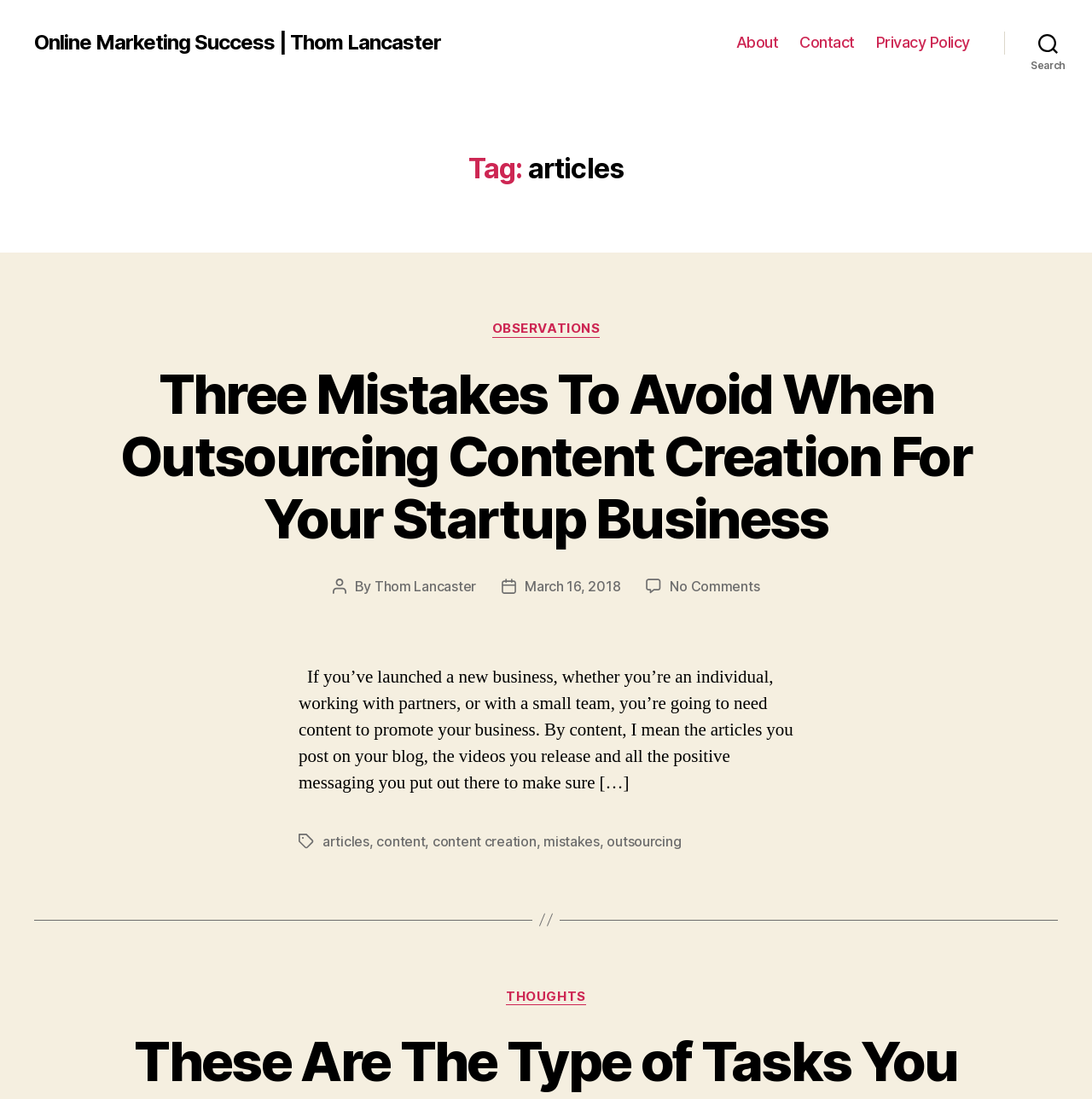Produce an elaborate caption capturing the essence of the webpage.

The webpage appears to be a blog article page from "Online Marketing Success" by Thom Lancaster. At the top, there is a horizontal navigation bar with links to "About", "Contact", and "Privacy Policy". On the top right, there is a search button. 

Below the navigation bar, there is a header section with a title "Tag: articles". The main content area is divided into two sections. The top section has a heading "Three Mistakes To Avoid When Outsourcing Content Creation For Your Startup Business", which is also a link. Below the heading, there is information about the post author, Thom Lancaster, and the post date, March 16, 2018. 

The main article content starts with a brief introduction, followed by a long paragraph of text. At the bottom of the article, there are tags "articles", "content", "content creation", "mistakes", and "outsourcing". 

On the right side of the article, there is a sidebar with categories, including "OBSERVATIONS" and "THOUGHTS".